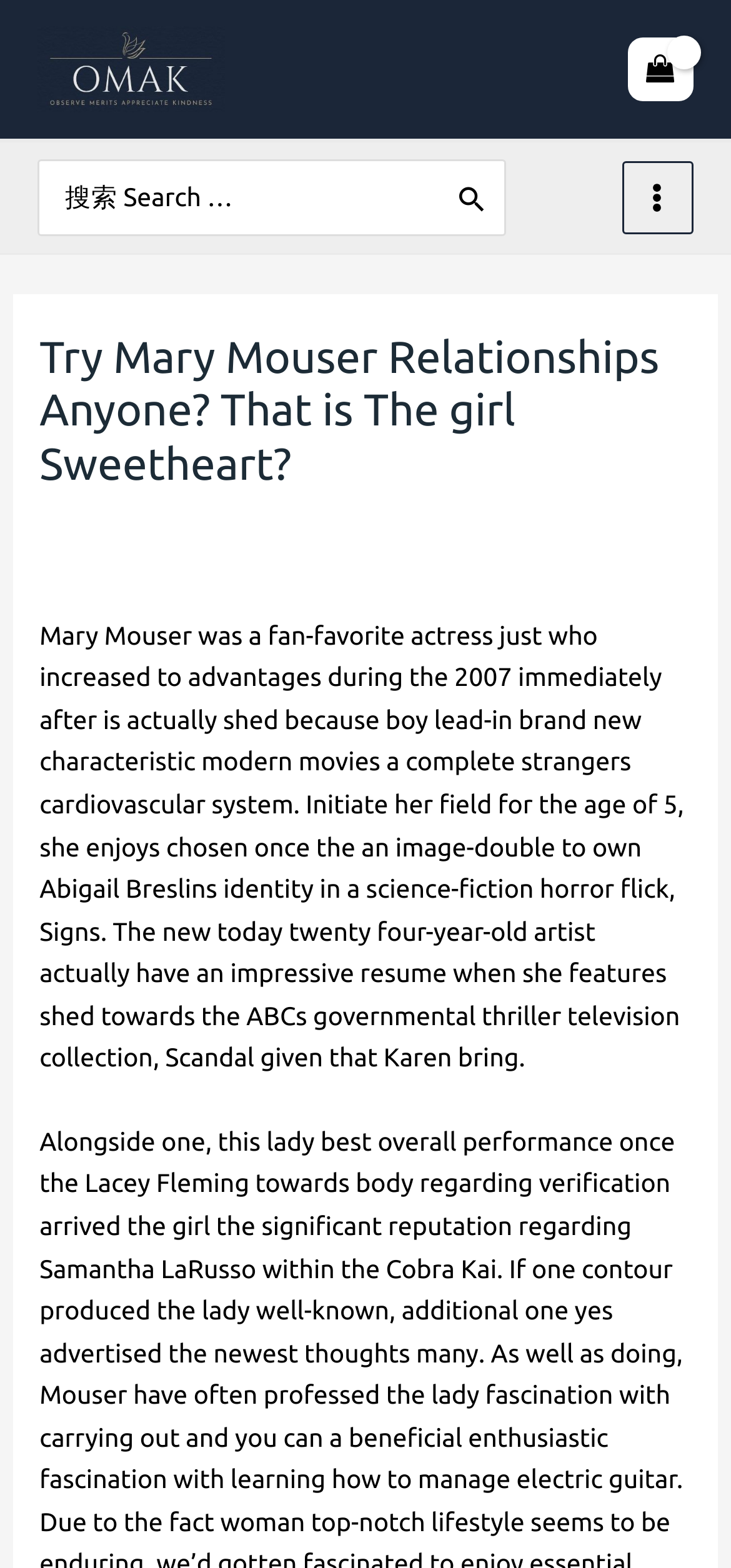Extract the bounding box of the UI element described as: "Leave a Comment".

[0.054, 0.327, 0.336, 0.346]